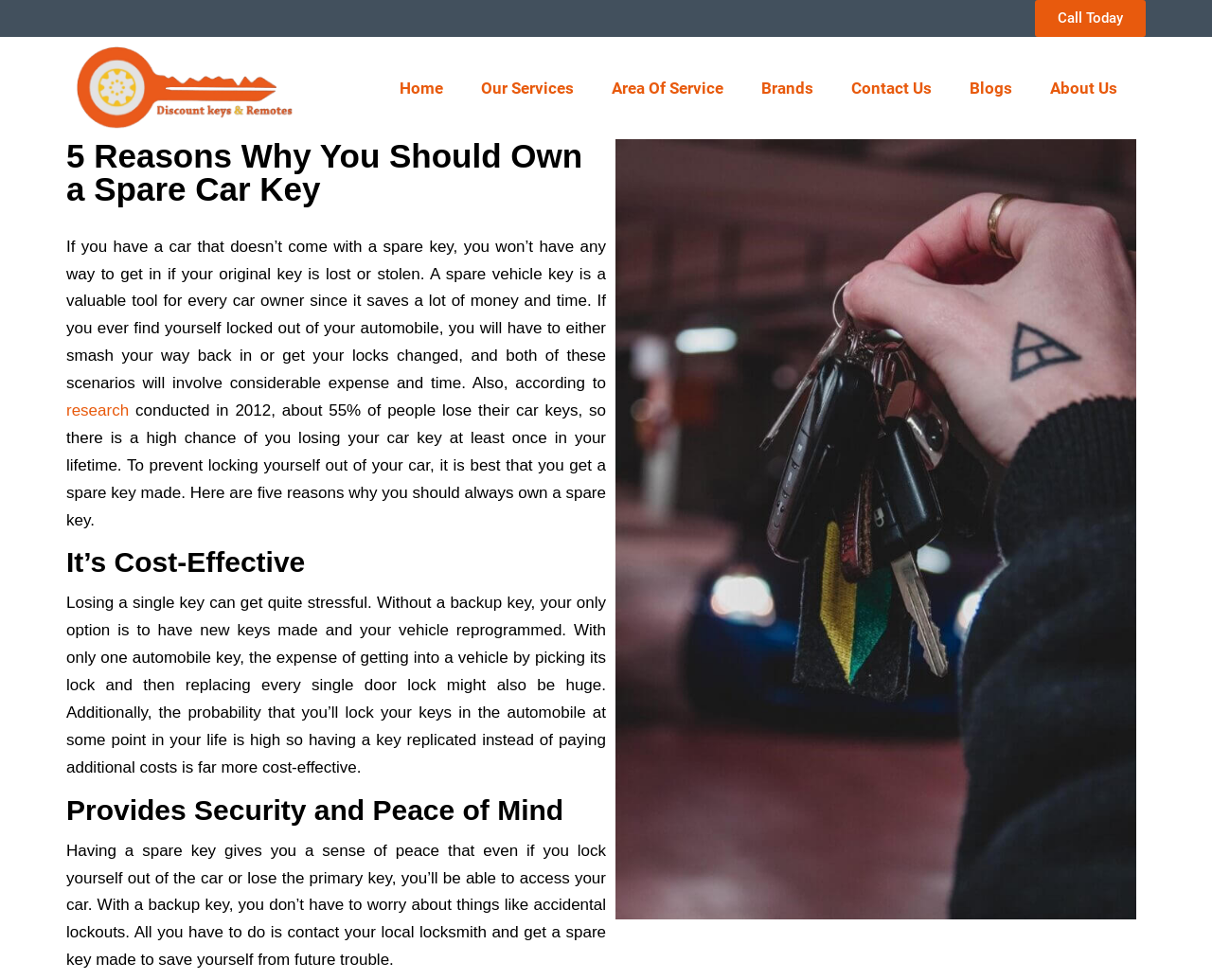Please specify the bounding box coordinates of the clickable section necessary to execute the following command: "Play the video".

None